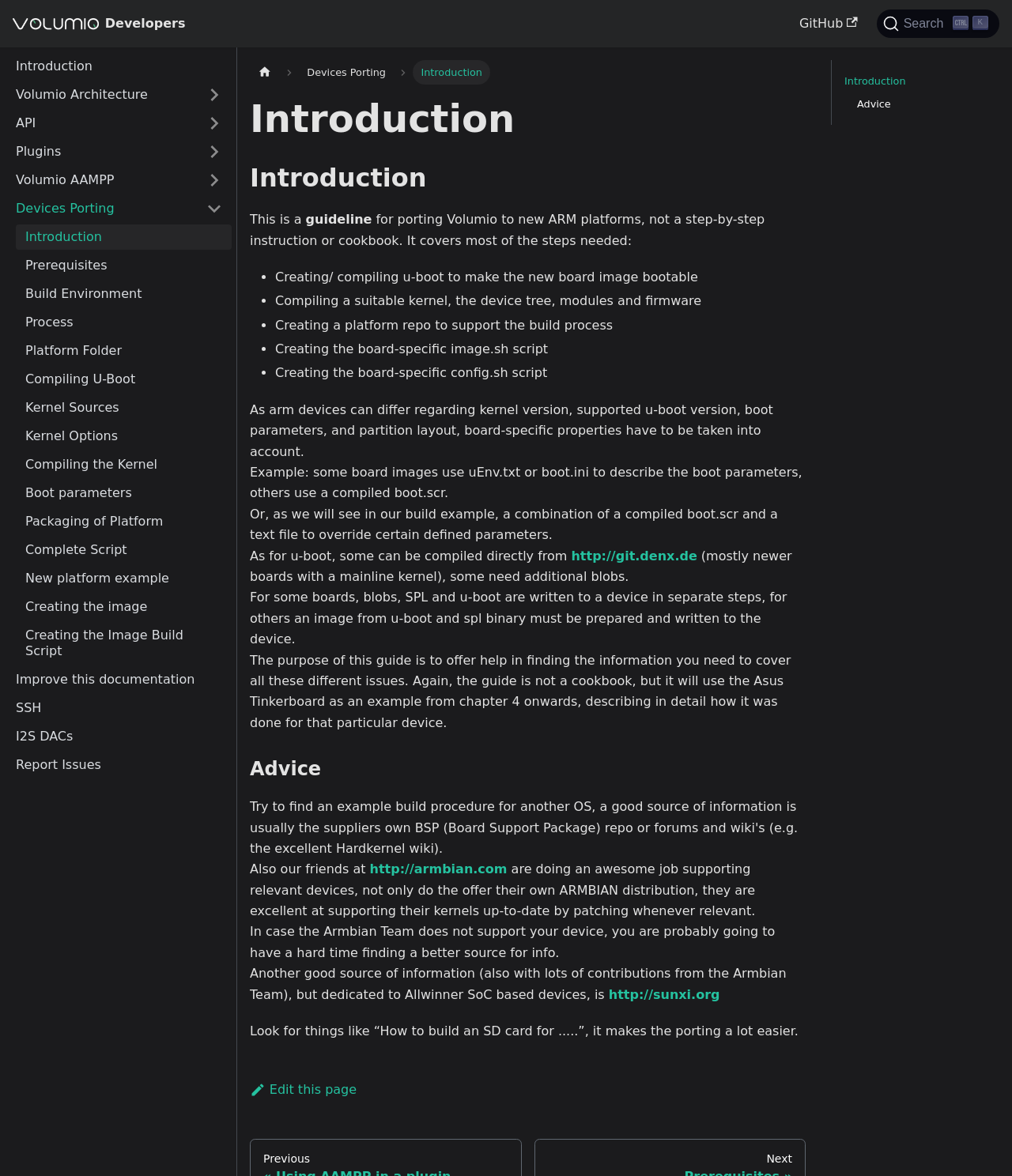Provide the bounding box coordinates of the UI element this sentence describes: "Edit this page".

[0.247, 0.92, 0.352, 0.933]